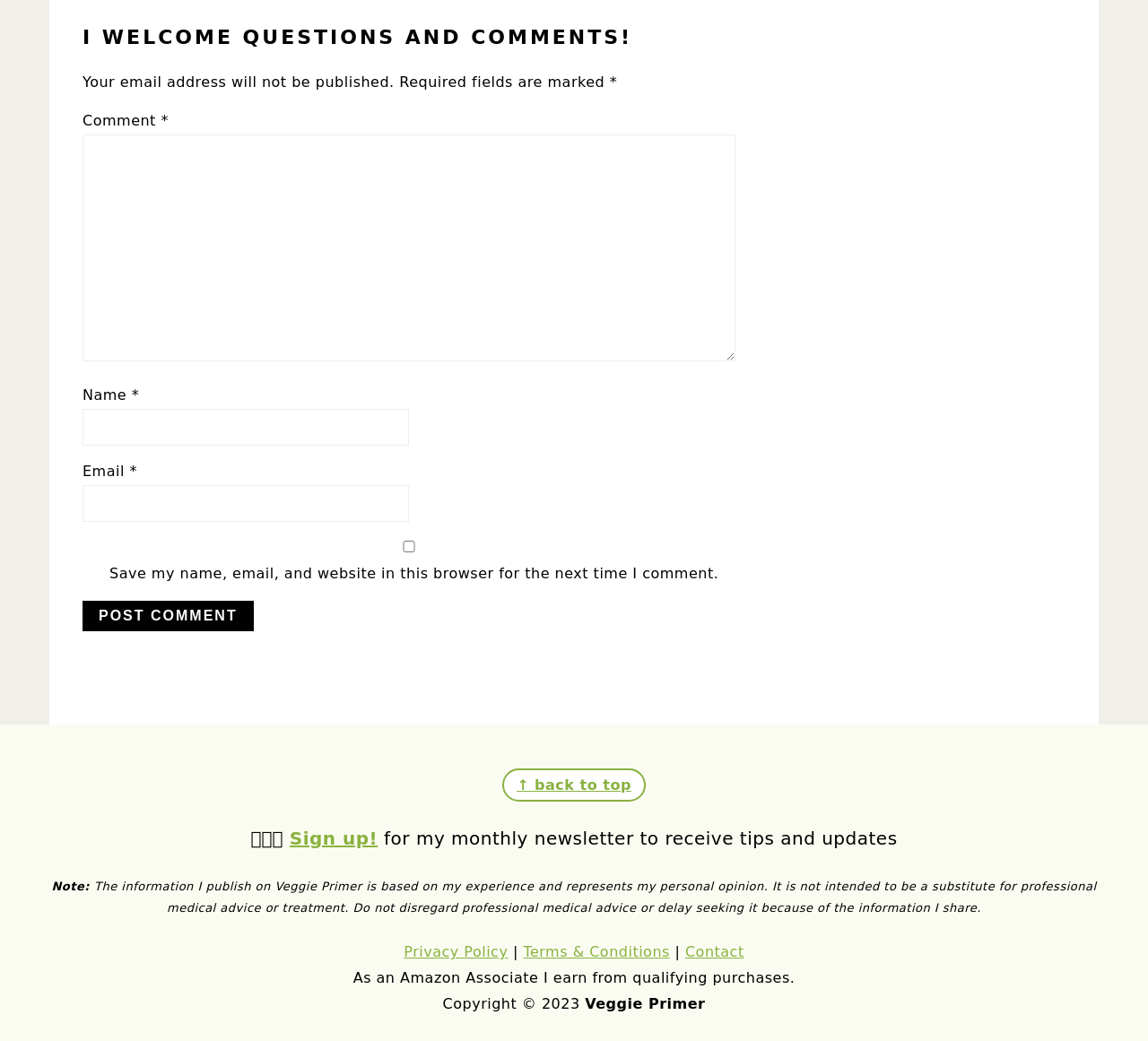Please identify the bounding box coordinates of the element on the webpage that should be clicked to follow this instruction: "Enter a comment". The bounding box coordinates should be given as four float numbers between 0 and 1, formatted as [left, top, right, bottom].

[0.072, 0.129, 0.641, 0.347]